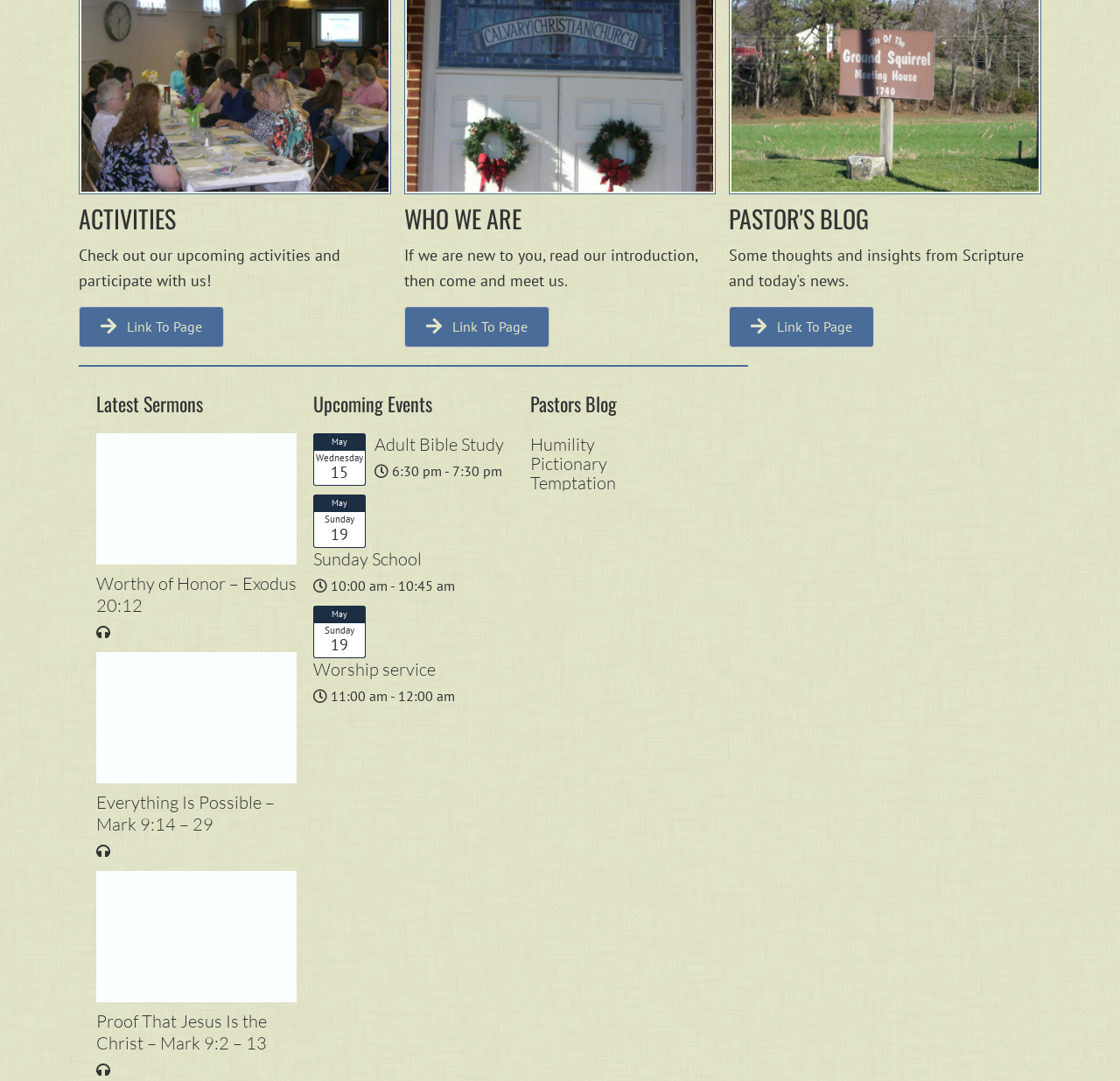Please provide a comprehensive answer to the question based on the screenshot: What is the time of the Worship service on May Sunday 19?

I looked at the links under the 'Upcoming Events' section and found the link 'May Sunday 19' with the heading 'Worship service', and then I found the corresponding time '11:00 am - 12:00 am'.